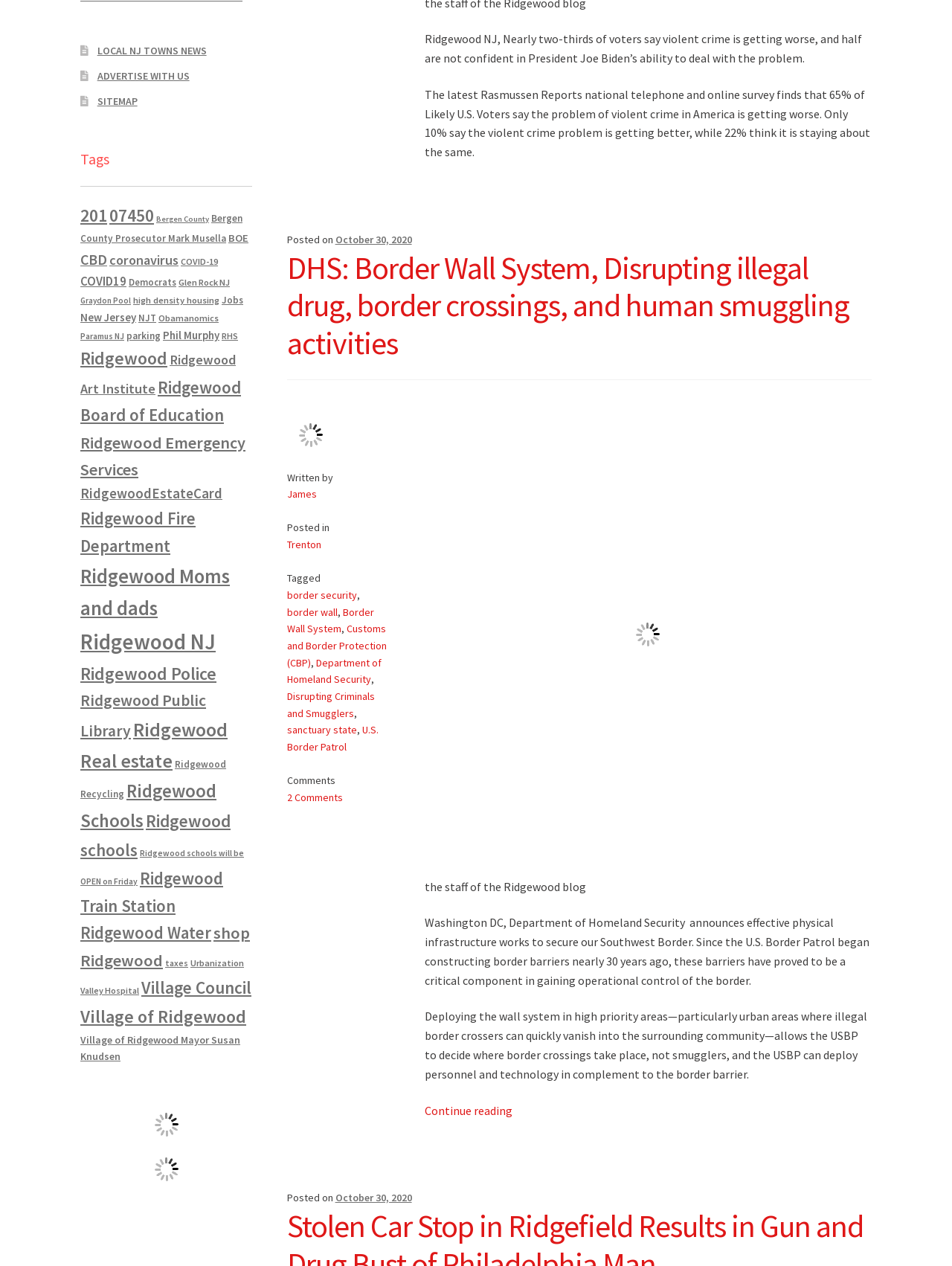Who is the author of the article? Based on the image, give a response in one word or a short phrase.

James